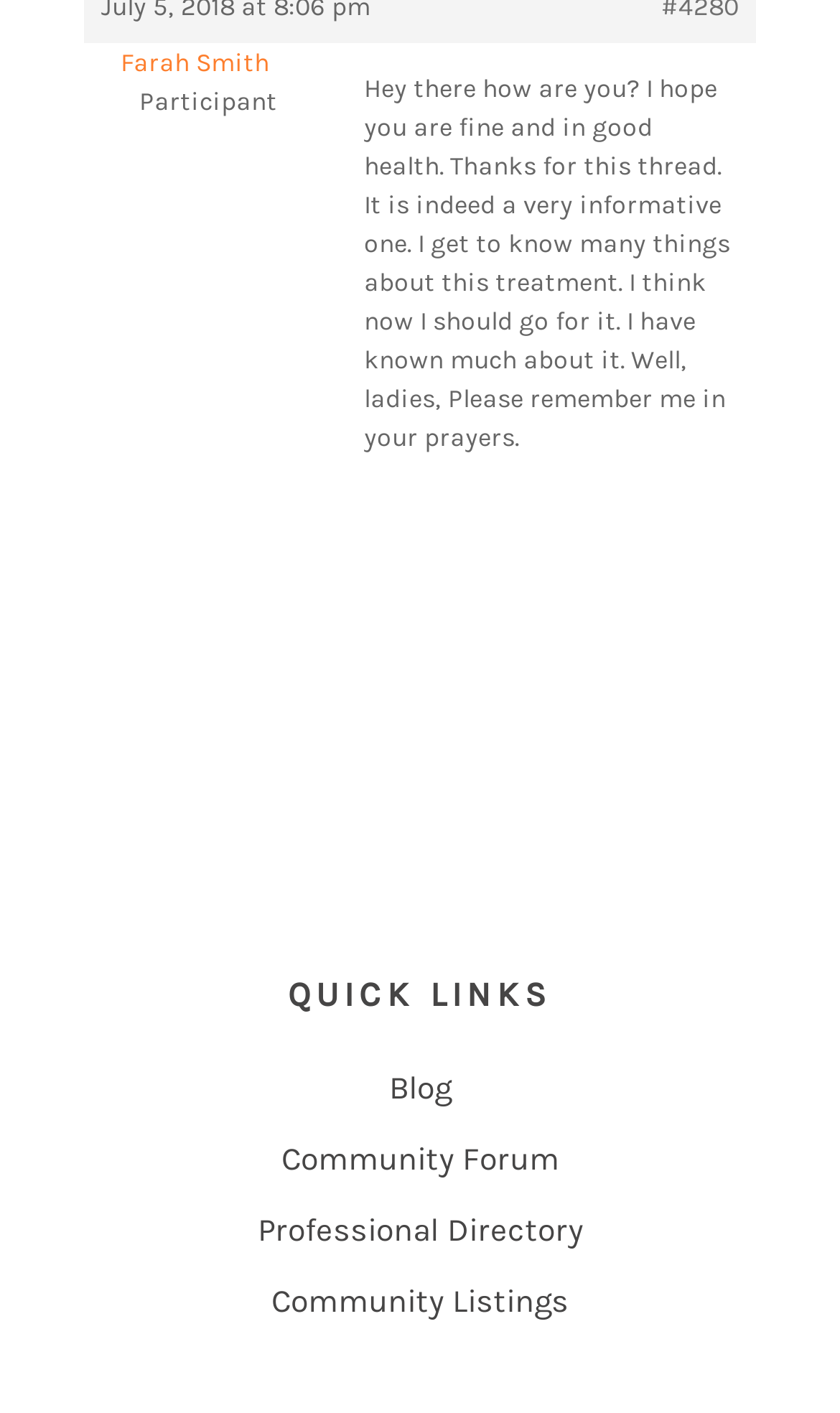Using the information shown in the image, answer the question with as much detail as possible: What type of directory is available?

One of the quick links is a 'Professional Directory', which suggests that it is a directory of professionals in a particular field or industry.